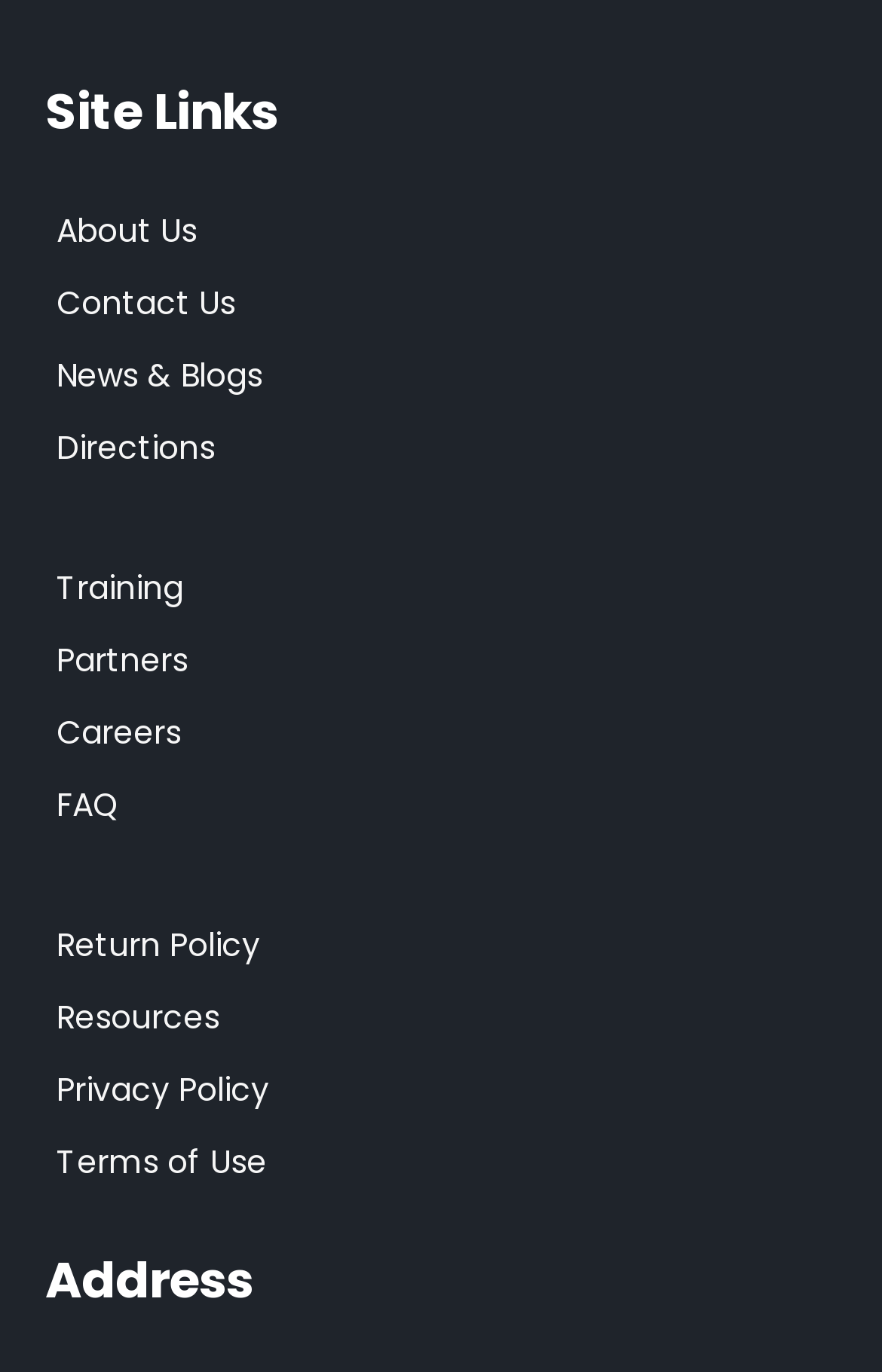Answer the following inquiry with a single word or phrase:
Are the links under 'Site Links' arranged vertically or horizontally?

Vertically